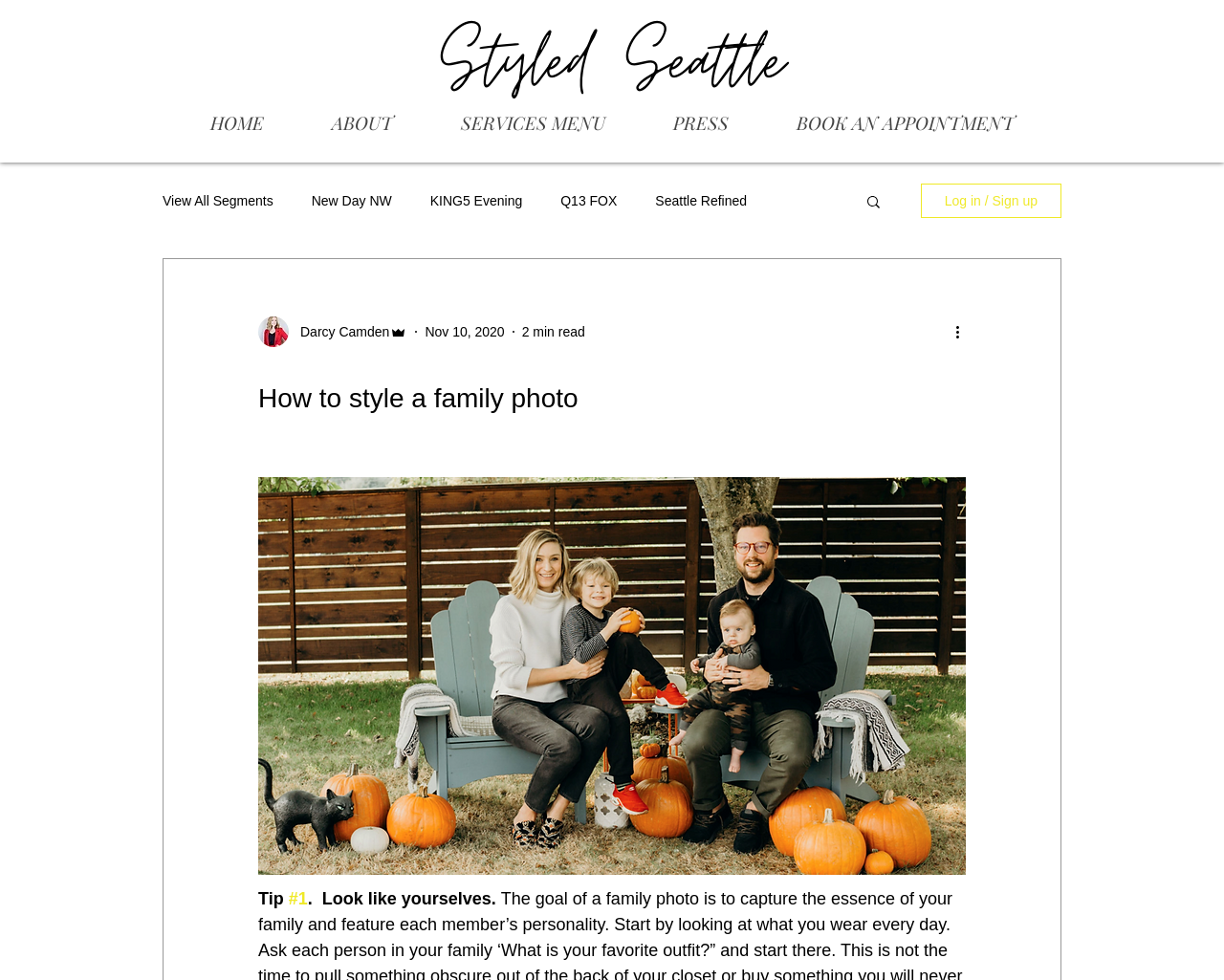Could you indicate the bounding box coordinates of the region to click in order to complete this instruction: "Search for something".

[0.706, 0.197, 0.721, 0.218]